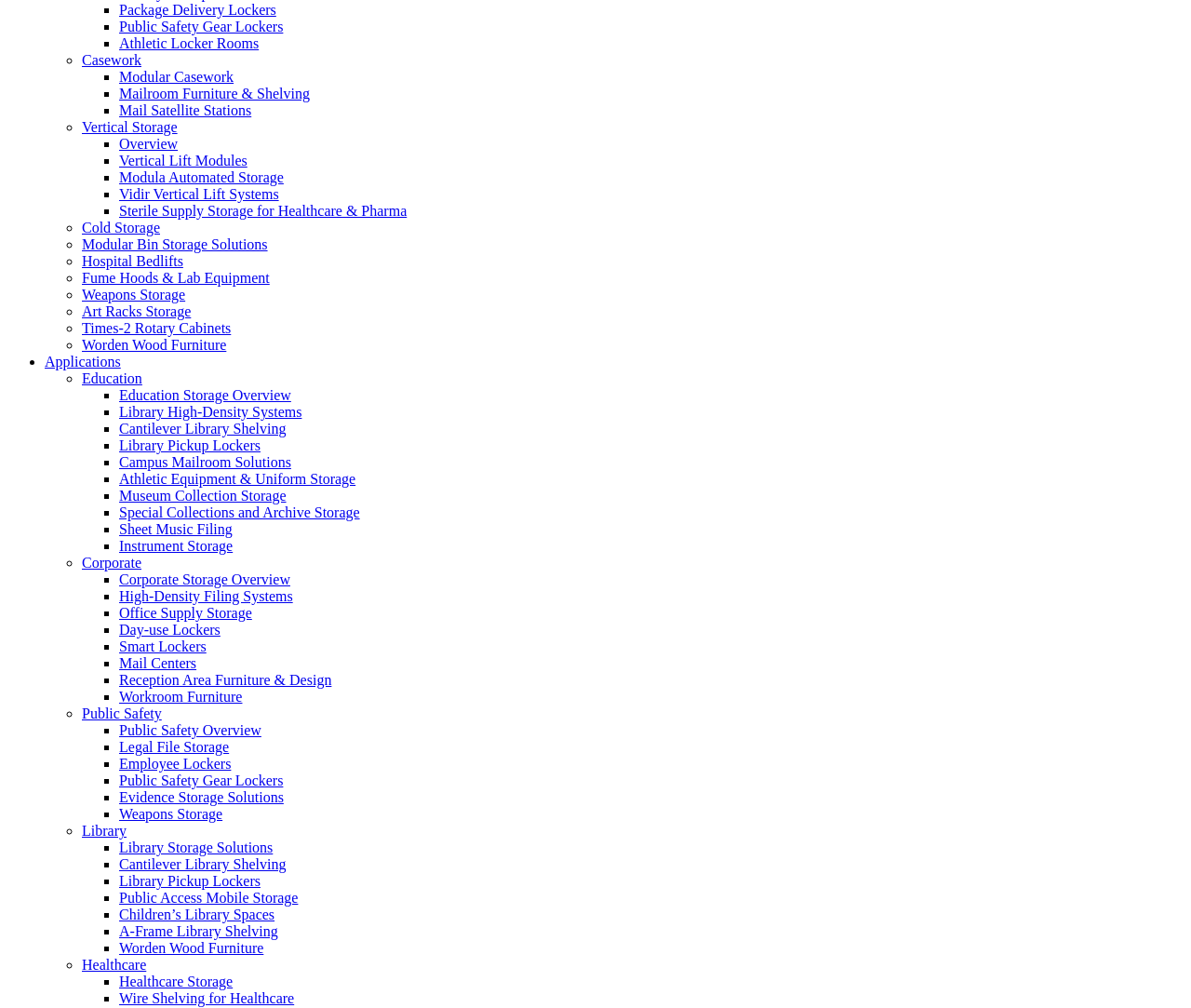Given the description of a UI element: "Applications", identify the bounding box coordinates of the matching element in the webpage screenshot.

[0.038, 0.351, 0.101, 0.367]